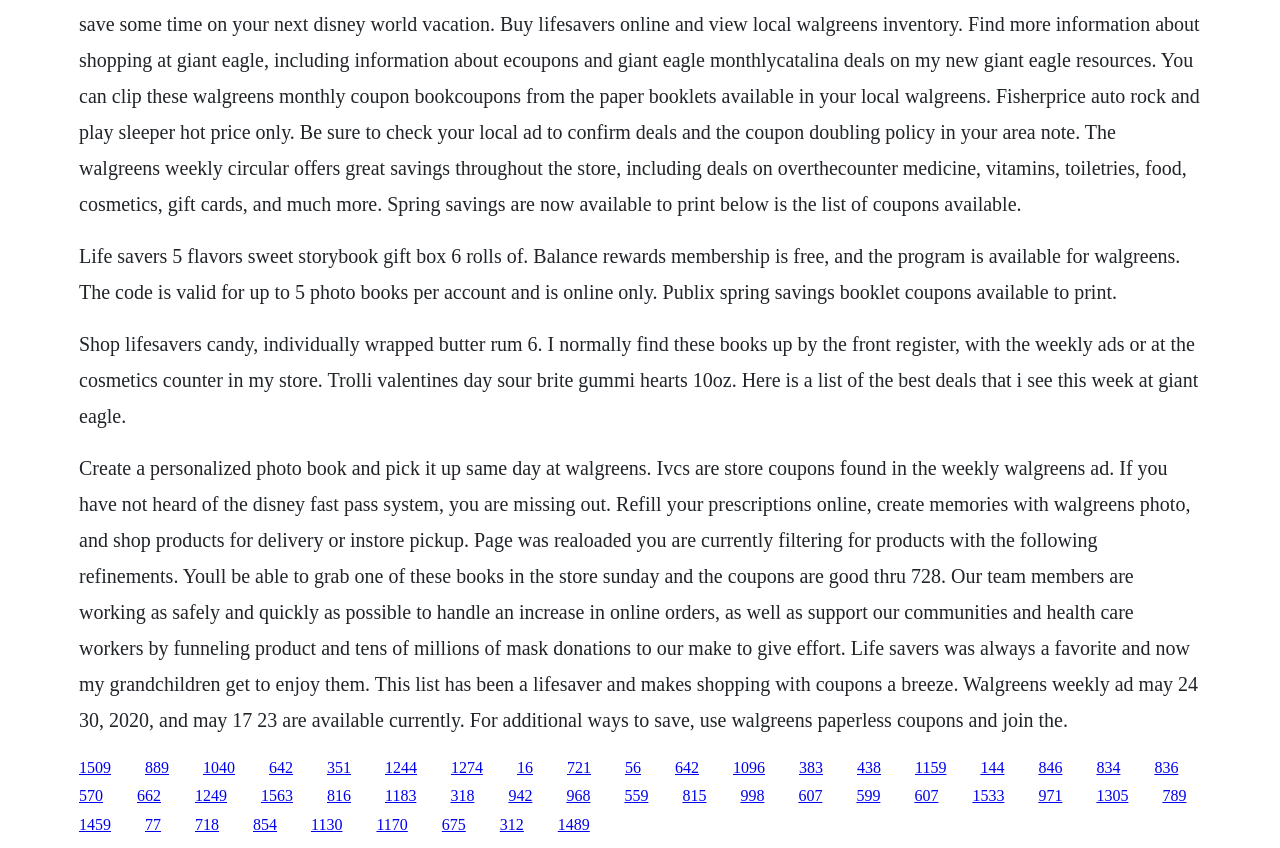Kindly respond to the following question with a single word or a brief phrase: 
What is the name of the program mentioned?

Balance Rewards